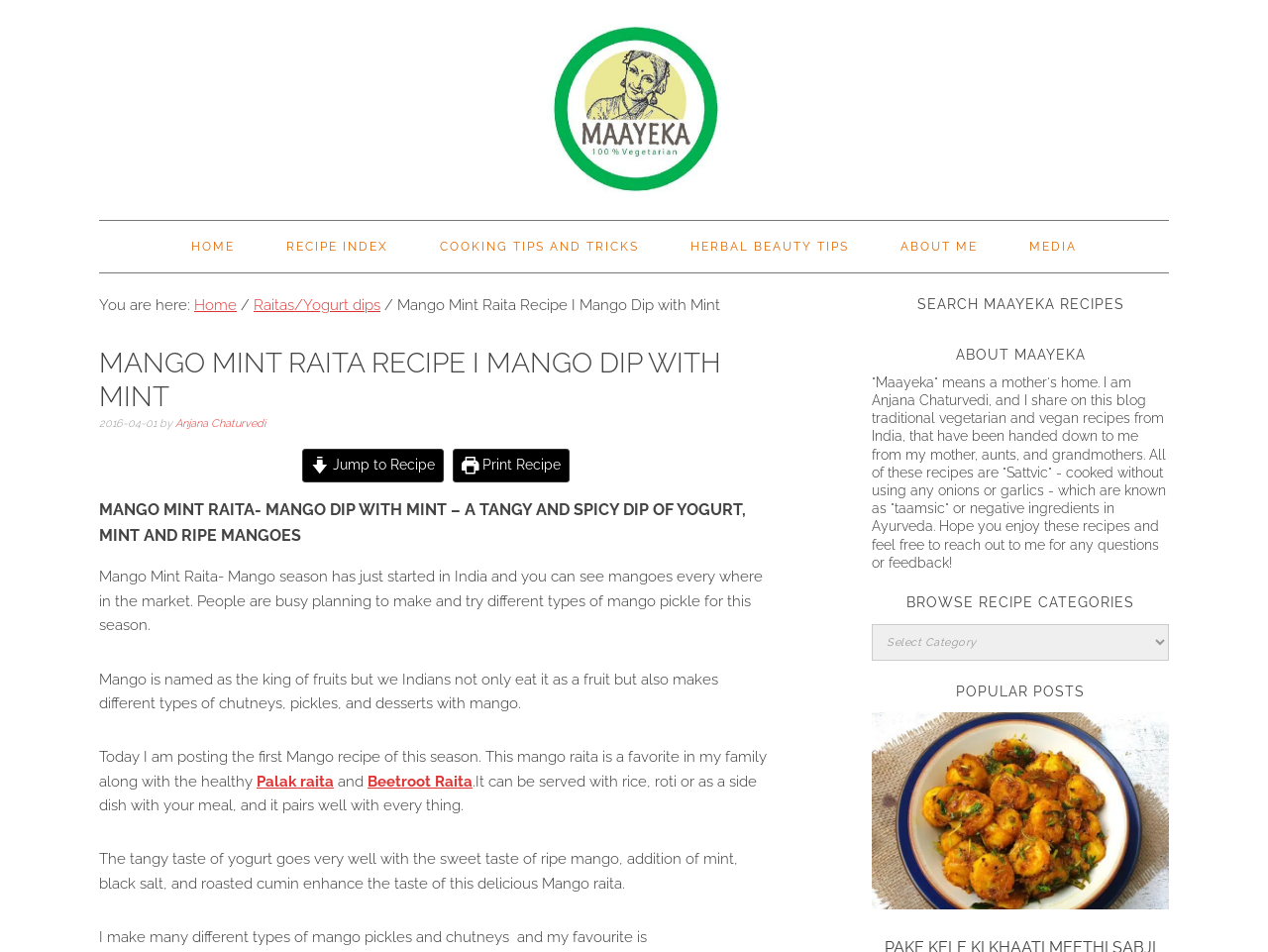Pinpoint the bounding box coordinates of the clickable element needed to complete the instruction: "Read about OPGW". The coordinates should be provided as four float numbers between 0 and 1: [left, top, right, bottom].

None